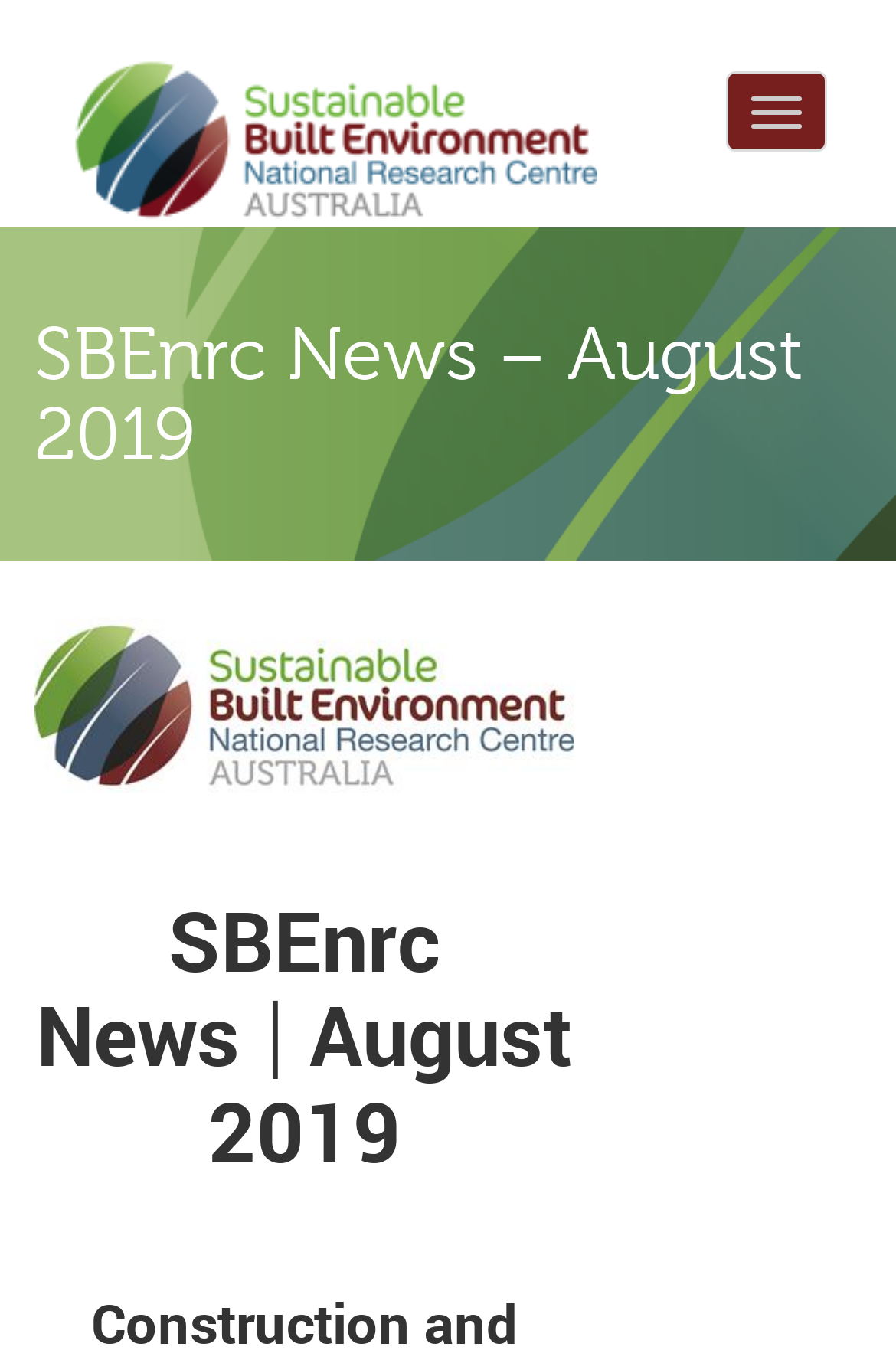Please find the bounding box coordinates in the format (top-left x, top-left y, bottom-right x, bottom-right y) for the given element description. Ensure the coordinates are floating point numbers between 0 and 1. Description: Toggle navigation

[0.81, 0.052, 0.923, 0.111]